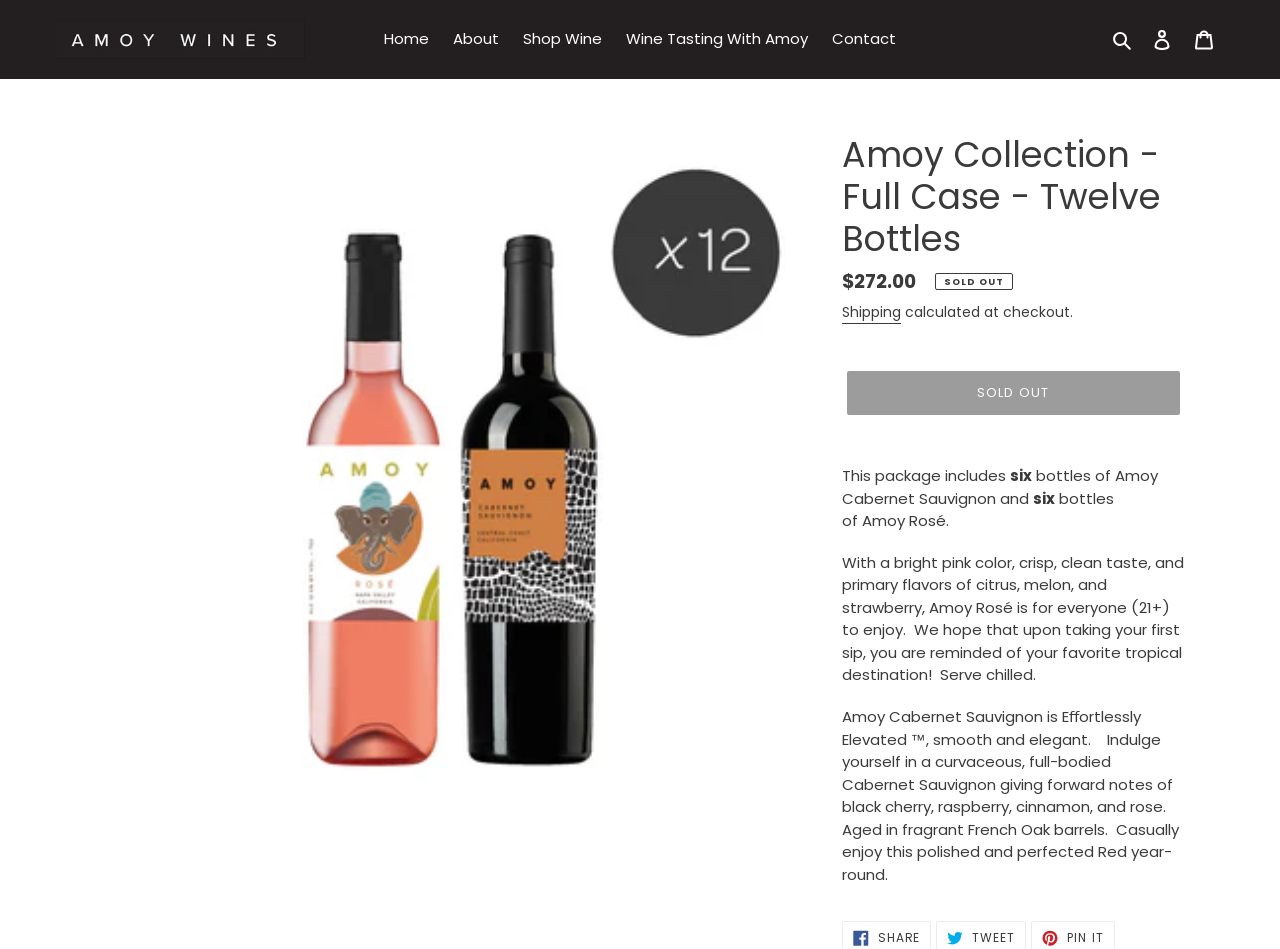Extract the bounding box coordinates for the UI element described as: "Home".

[0.292, 0.026, 0.343, 0.056]